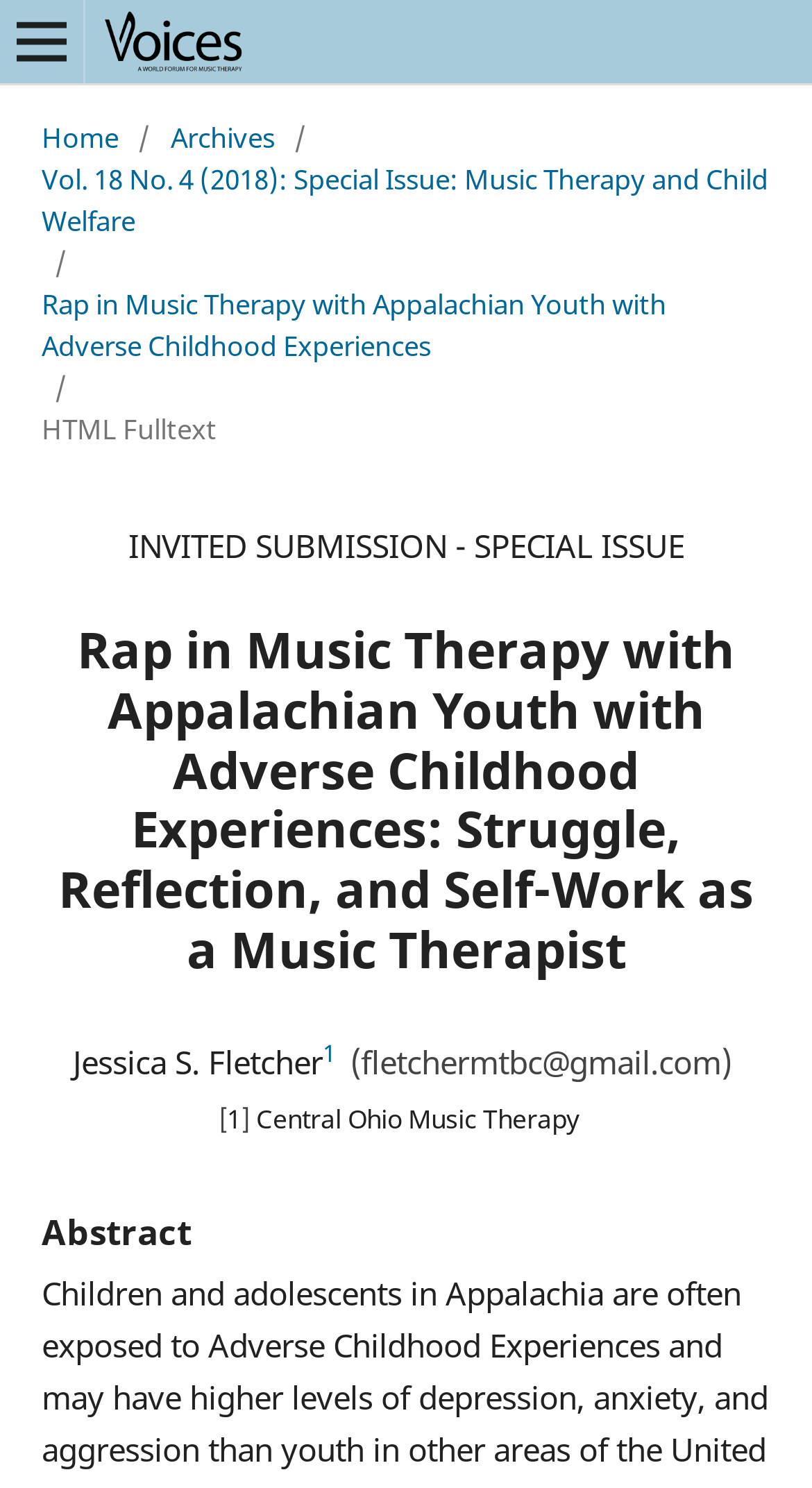Who is the author of the article?
Based on the content of the image, thoroughly explain and answer the question.

The author of the article is 'Jessica S. Fletcher' which is a static text element located below the title of the article, with a bounding box coordinate of [0.09, 0.699, 0.397, 0.729].